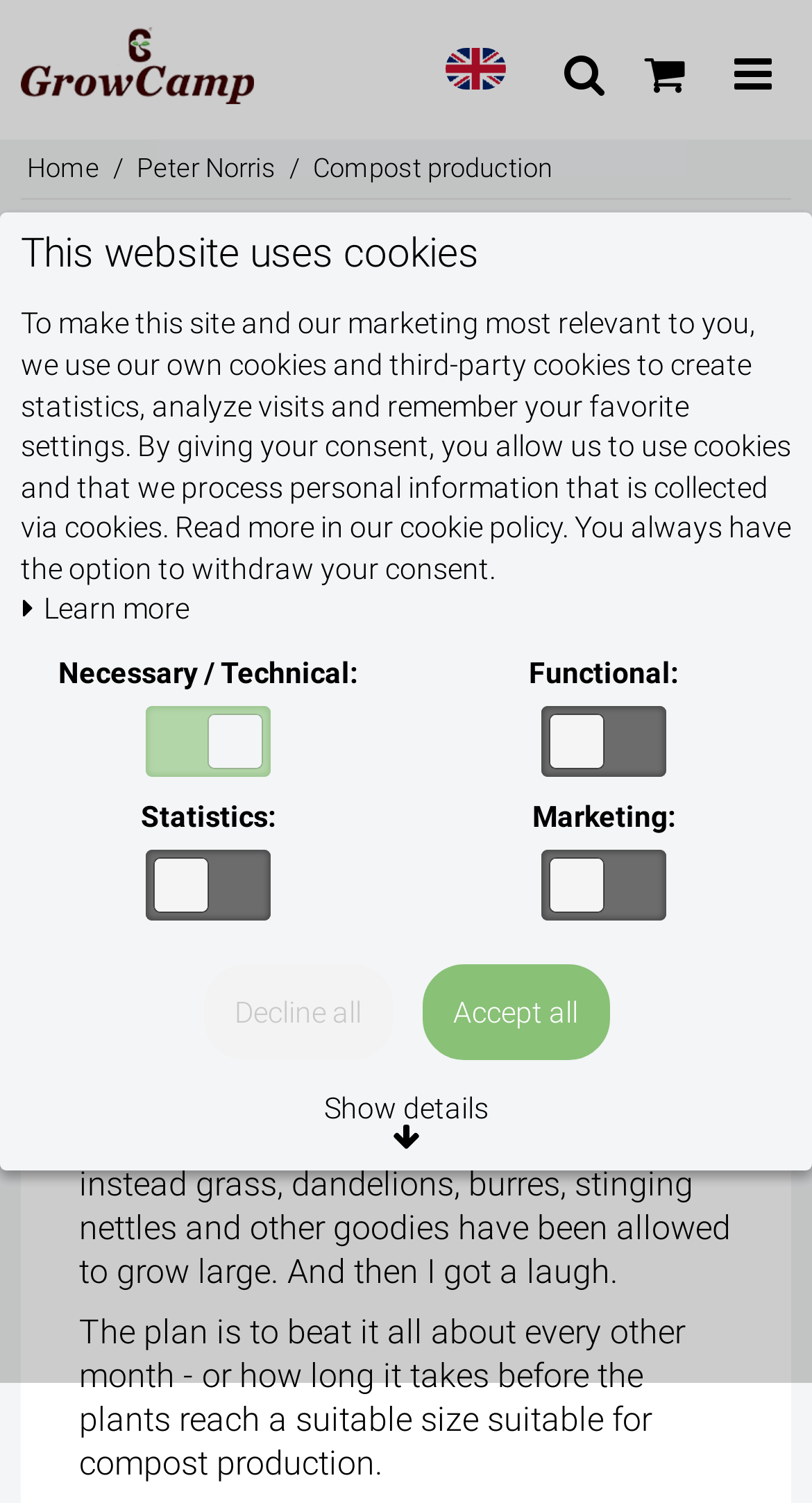What is the website using to create statistics?
Using the image, answer in one word or phrase.

Cookies